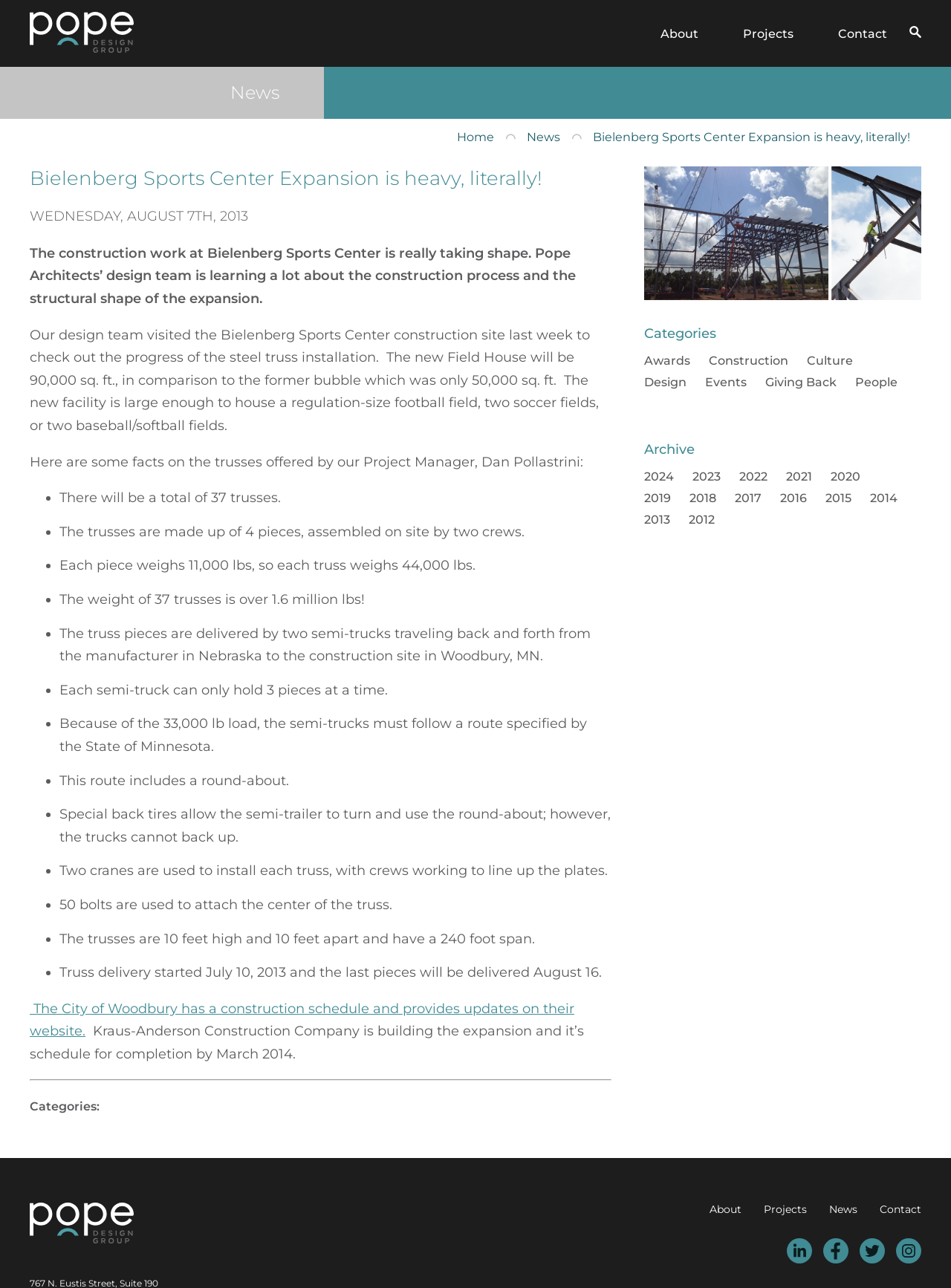Give a one-word or one-phrase response to the question:
How many trusses will be used in the new Field House?

37